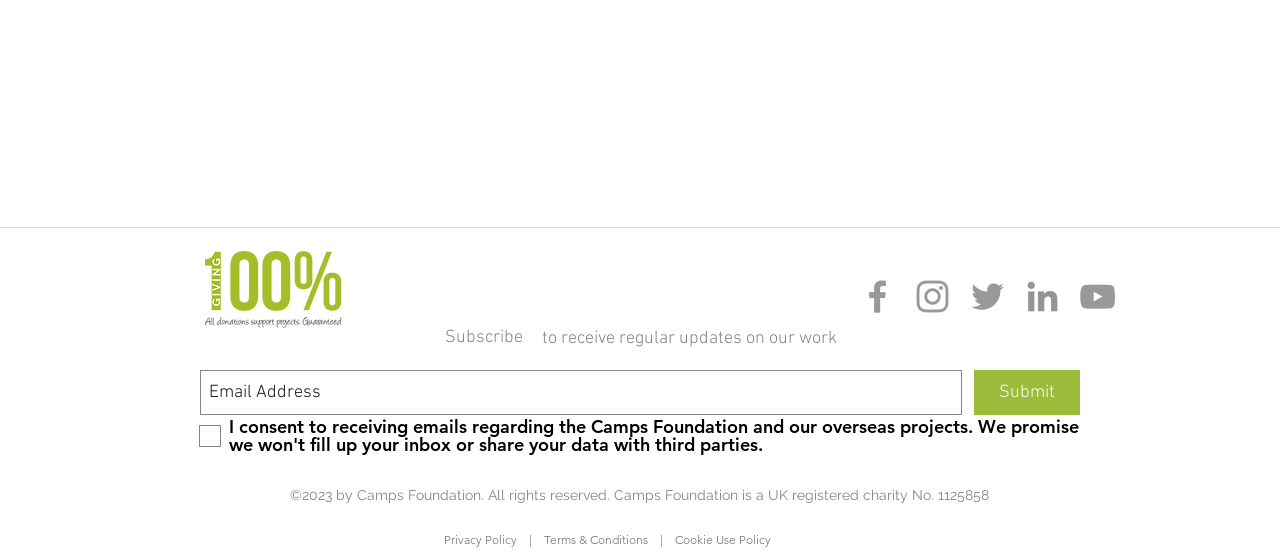How many links are there in the footer section?
Please respond to the question with a detailed and thorough explanation.

I counted the number of links in the footer section, which includes 'Privacy Policy', 'Terms & Conditions', 'Cookie Use Policy', and the copyright information link.